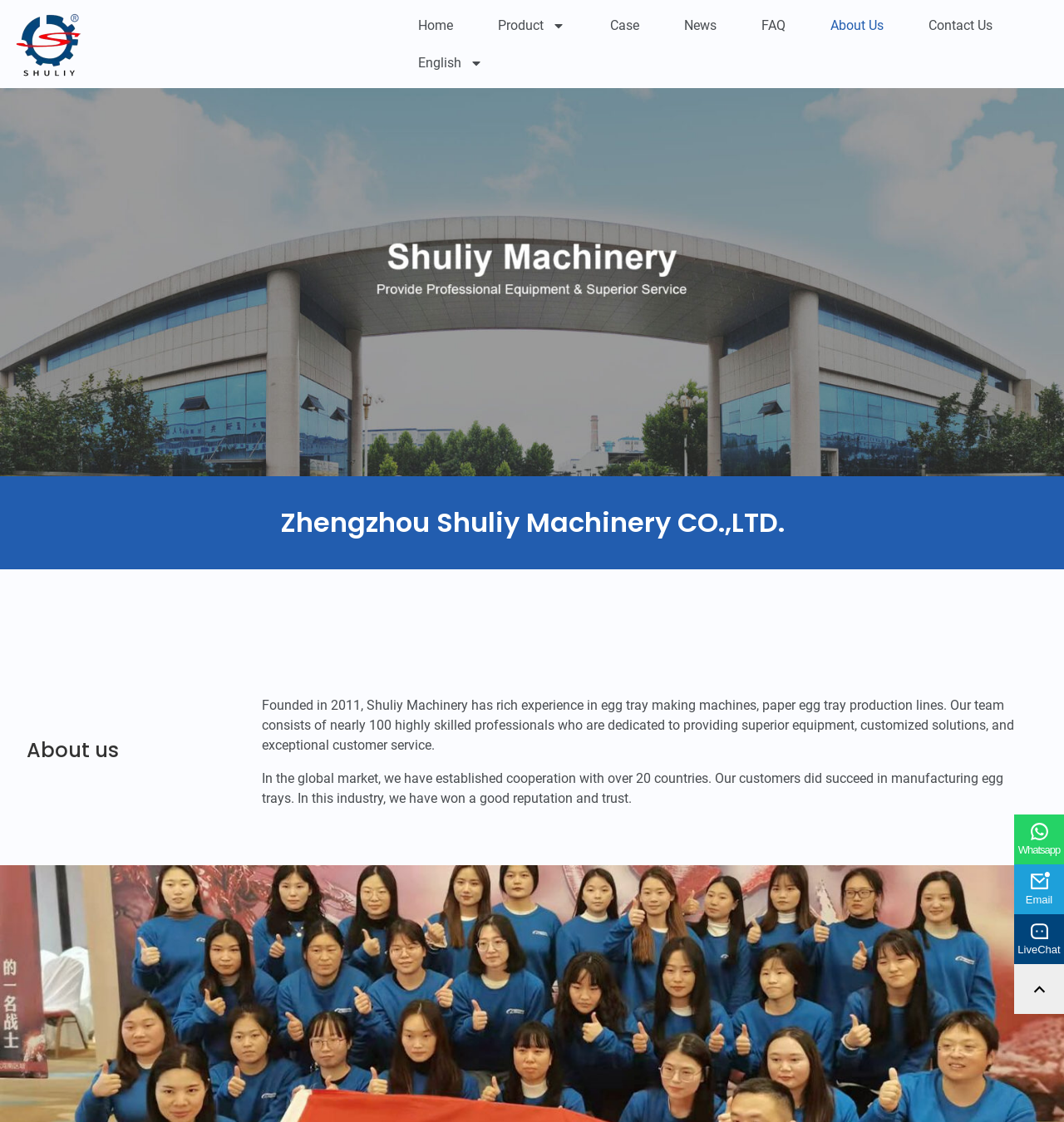Please specify the bounding box coordinates of the clickable region to carry out the following instruction: "Contact Us". The coordinates should be four float numbers between 0 and 1, in the format [left, top, right, bottom].

[0.851, 0.006, 0.954, 0.039]